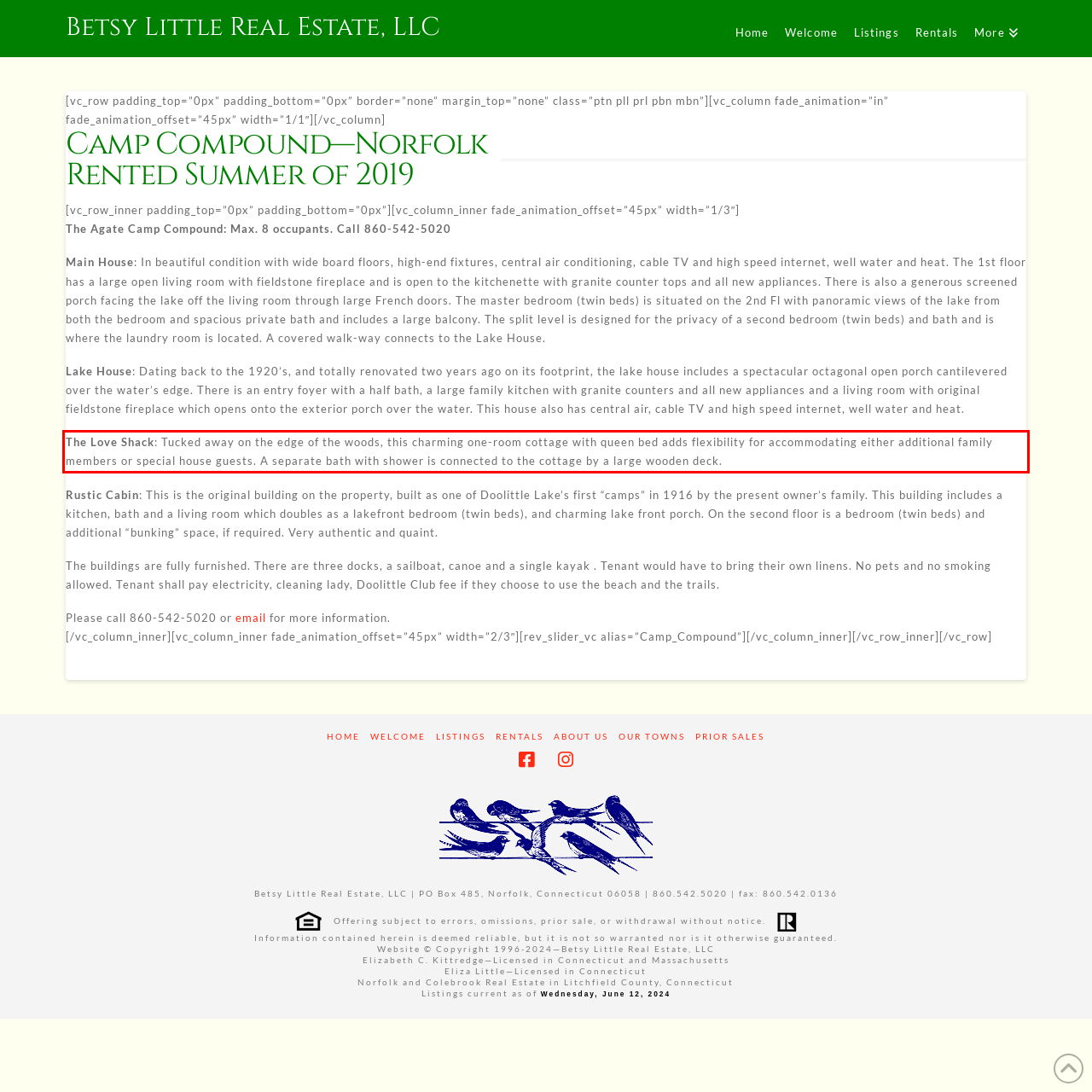Using the webpage screenshot, recognize and capture the text within the red bounding box.

The Love Shack: Tucked away on the edge of the woods, this charming one-room cottage with queen bed adds flexibility for accommodating either additional family members or special house guests. A separate bath with shower is connected to the cottage by a large wooden deck.